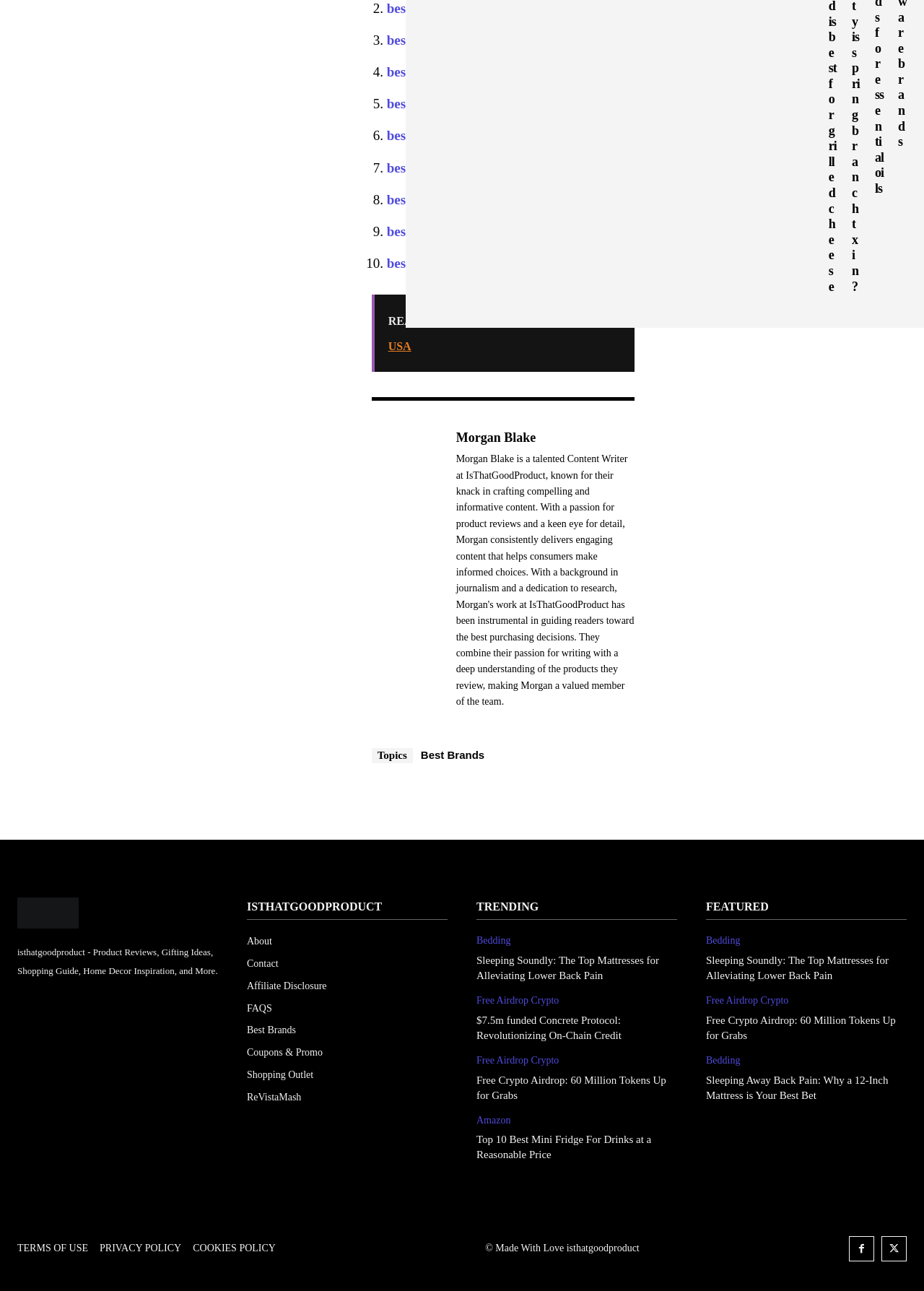Please reply to the following question with a single word or a short phrase:
What is the author of the articles?

Morgan Blake